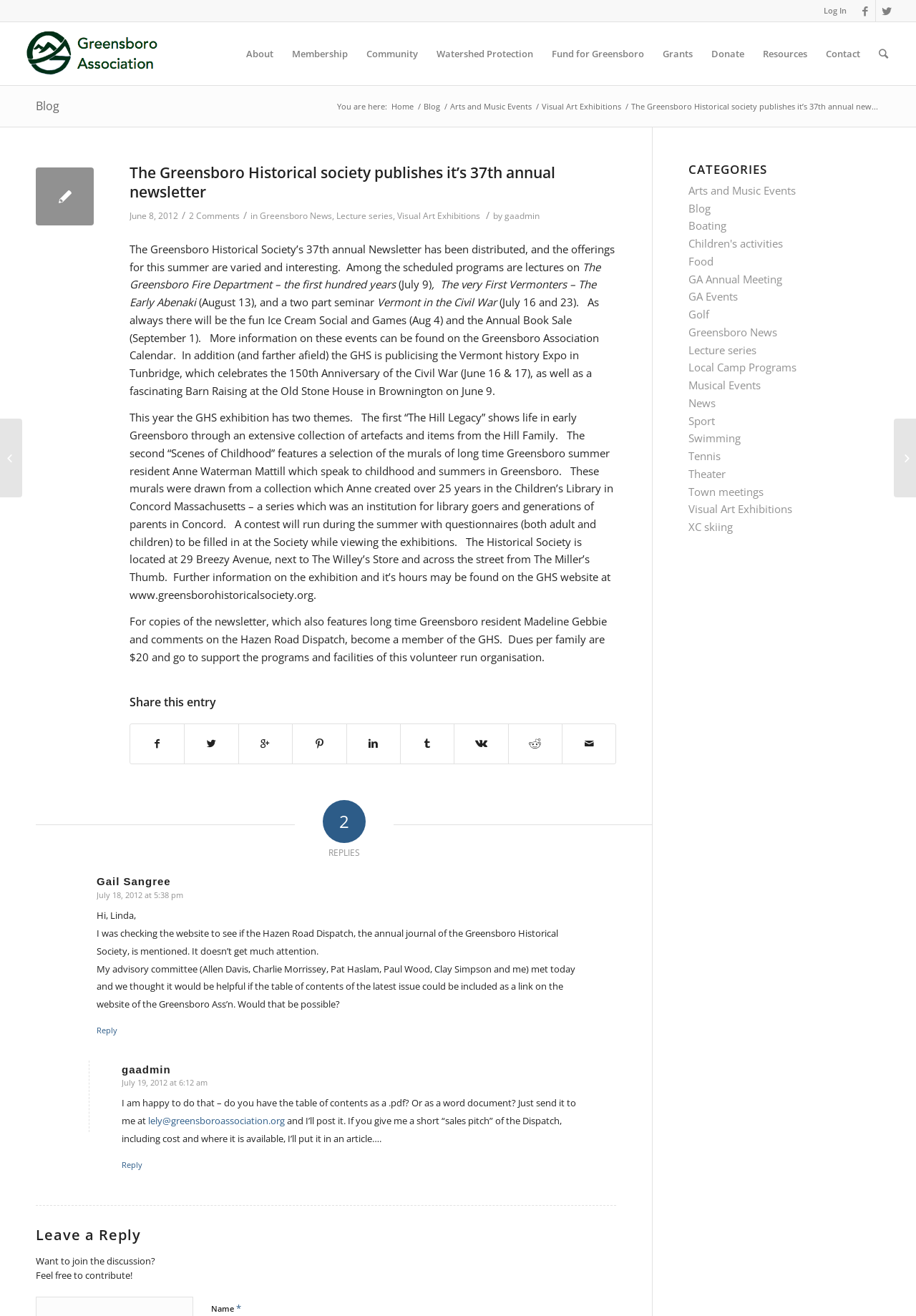Pinpoint the bounding box coordinates of the element that must be clicked to accomplish the following instruction: "View About page". The coordinates should be in the format of four float numbers between 0 and 1, i.e., [left, top, right, bottom].

[0.259, 0.017, 0.309, 0.065]